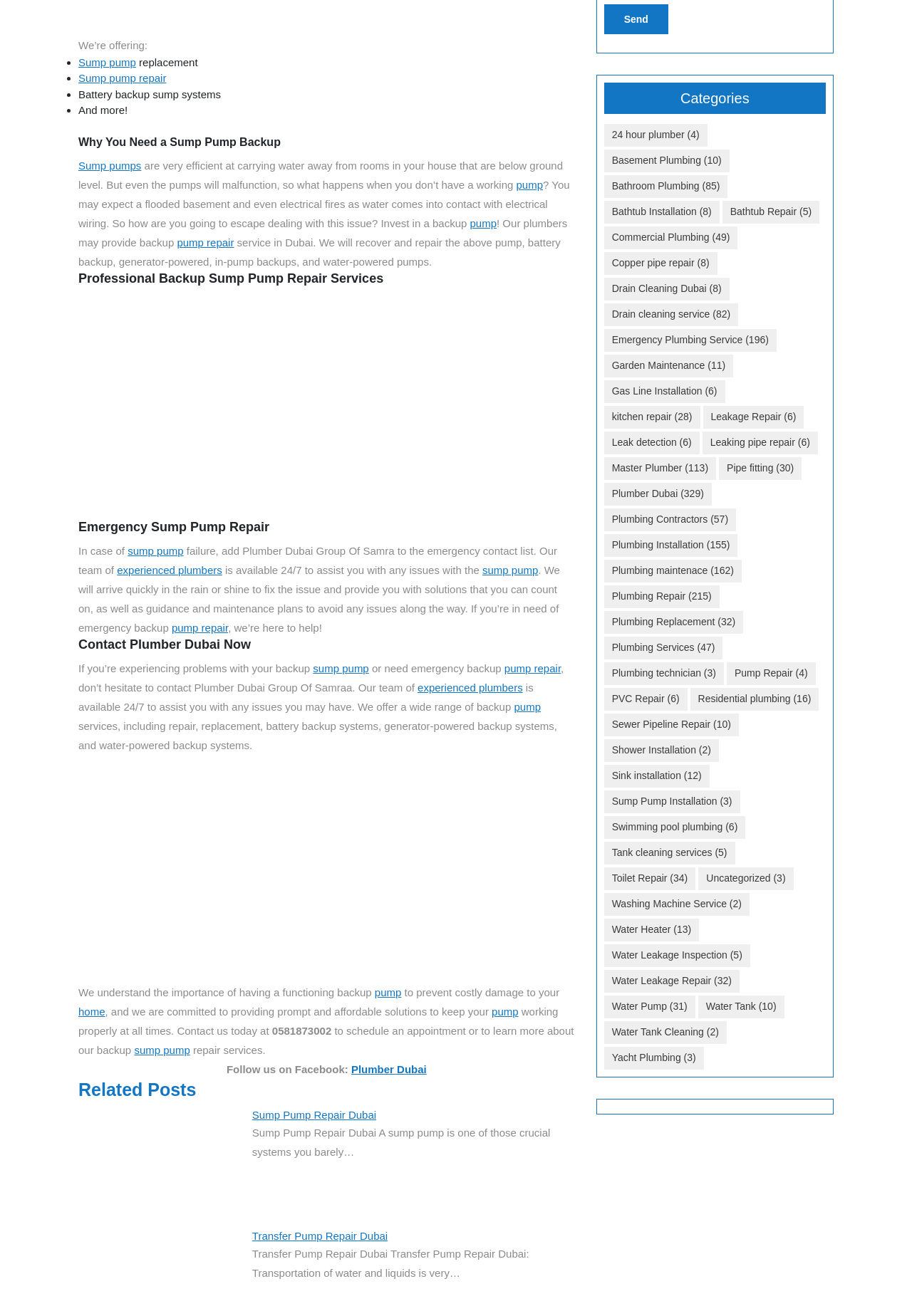Pinpoint the bounding box coordinates of the element that must be clicked to accomplish the following instruction: "Call 0581873002". The coordinates should be in the format of four float numbers between 0 and 1, i.e., [left, top, right, bottom].

[0.298, 0.778, 0.363, 0.788]